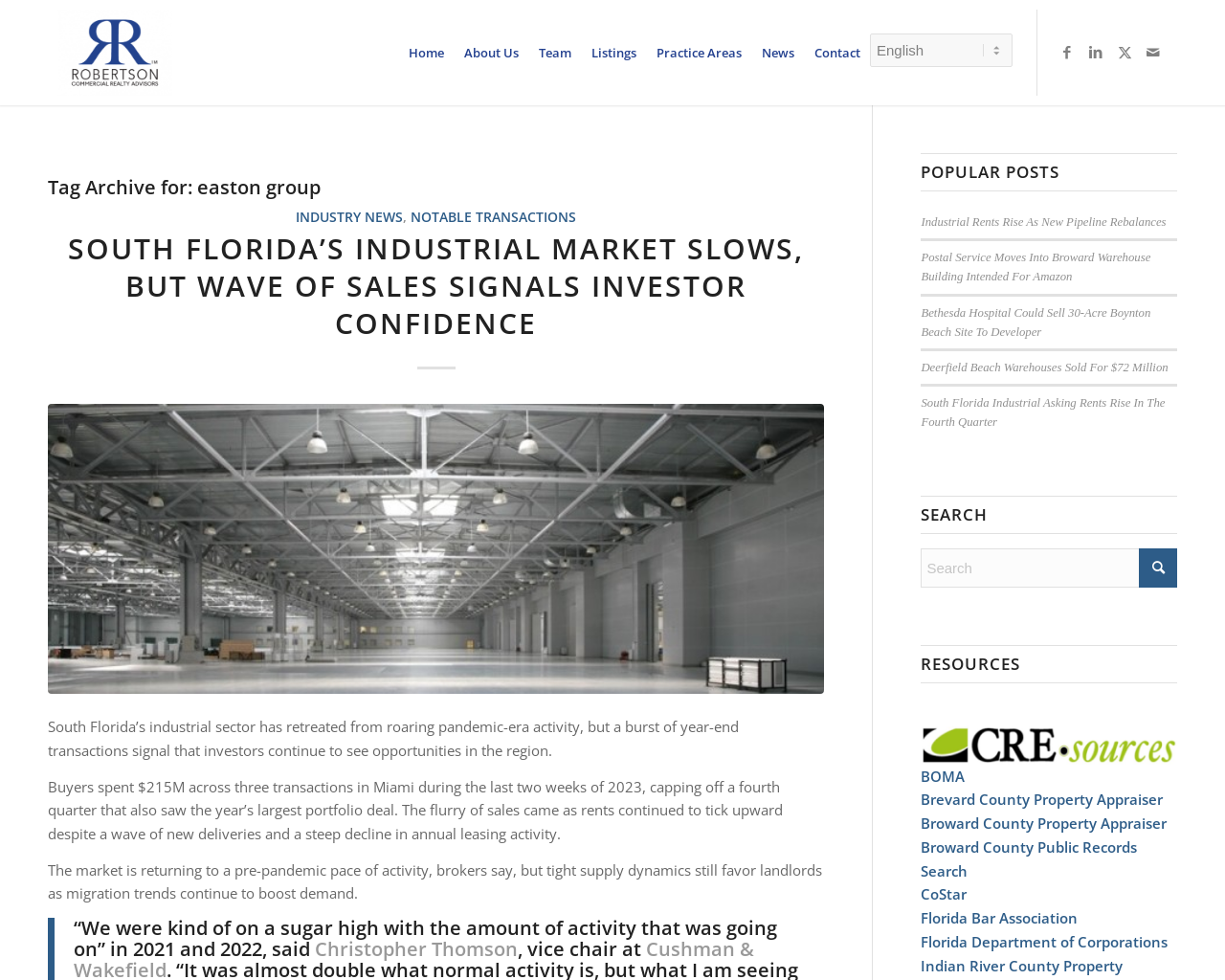Identify the bounding box coordinates for the region to click in order to carry out this instruction: "Select Language". Provide the coordinates using four float numbers between 0 and 1, formatted as [left, top, right, bottom].

[0.71, 0.034, 0.827, 0.068]